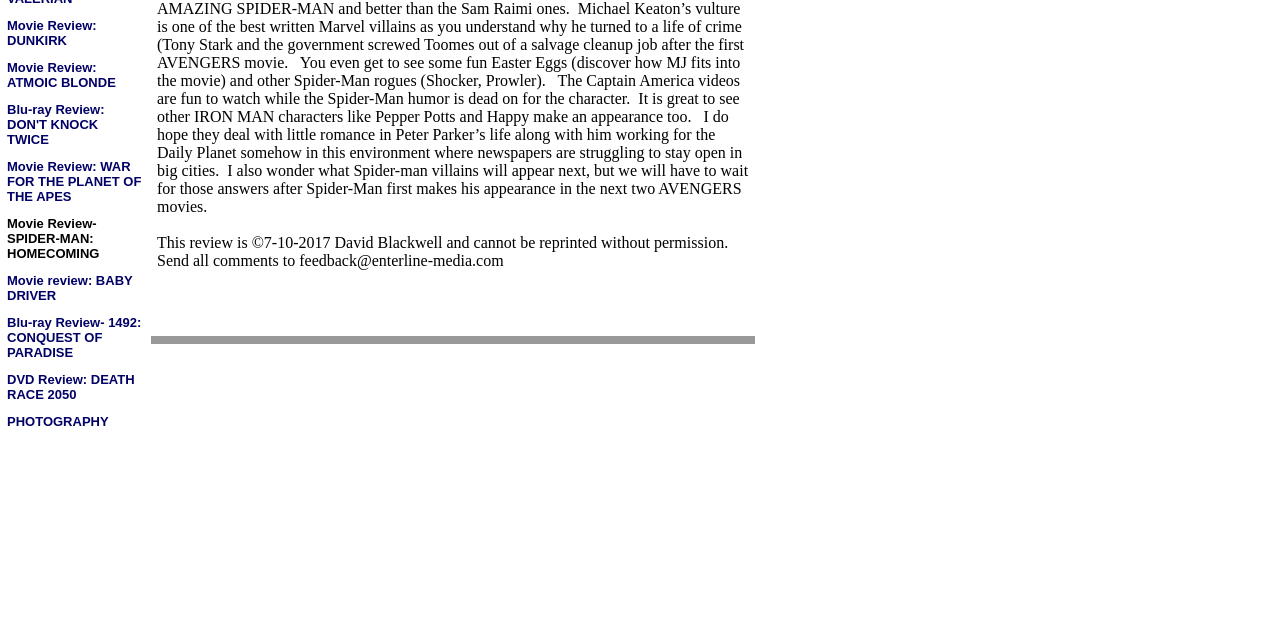Using the webpage screenshot, find the UI element described by PHOTOGRAPHY. Provide the bounding box coordinates in the format (top-left x, top-left y, bottom-right x, bottom-right y), ensuring all values are floating point numbers between 0 and 1.

[0.005, 0.644, 0.085, 0.67]